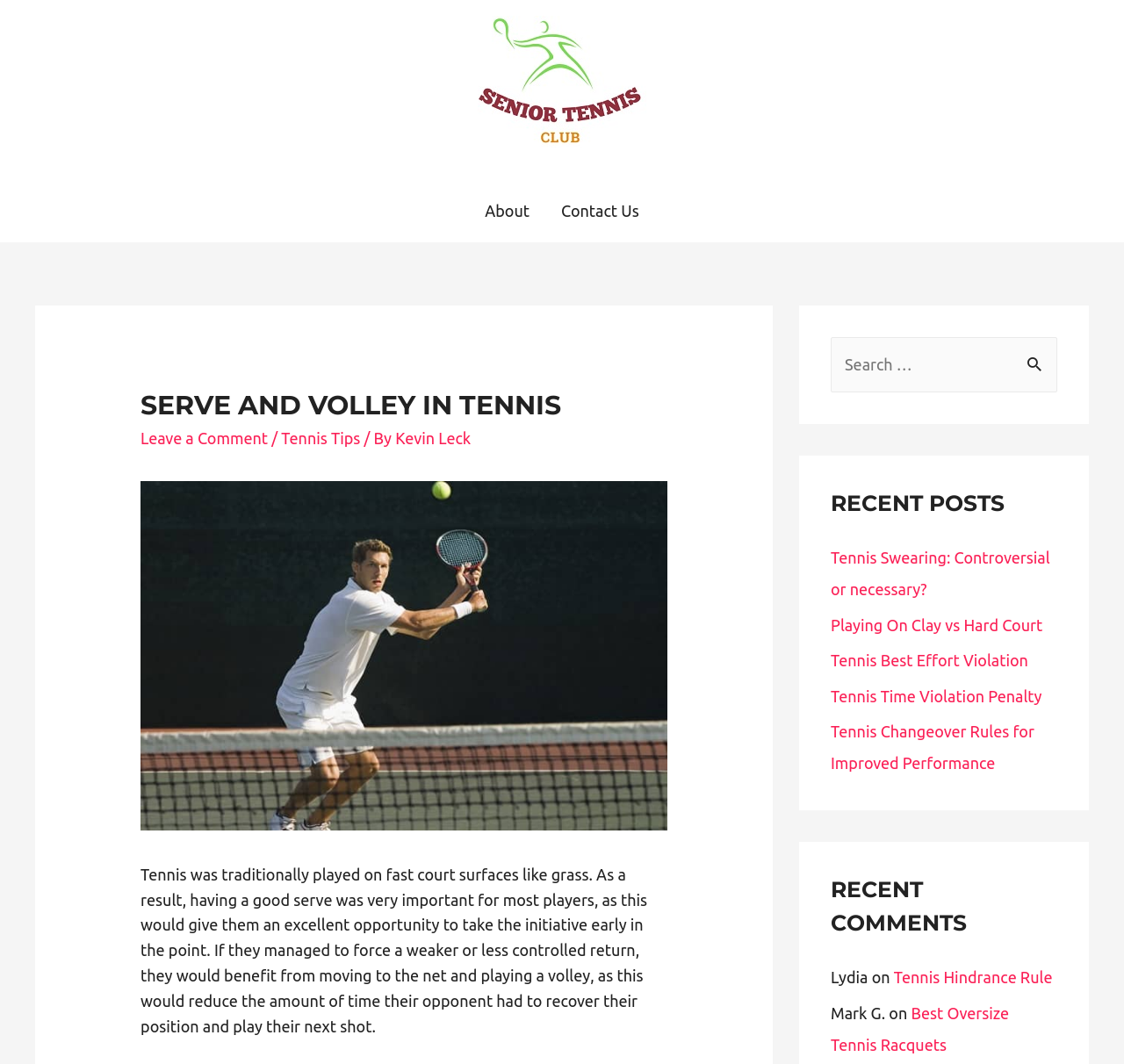Determine the bounding box coordinates for the region that must be clicked to execute the following instruction: "Click on the 'About' link".

[0.417, 0.168, 0.485, 0.228]